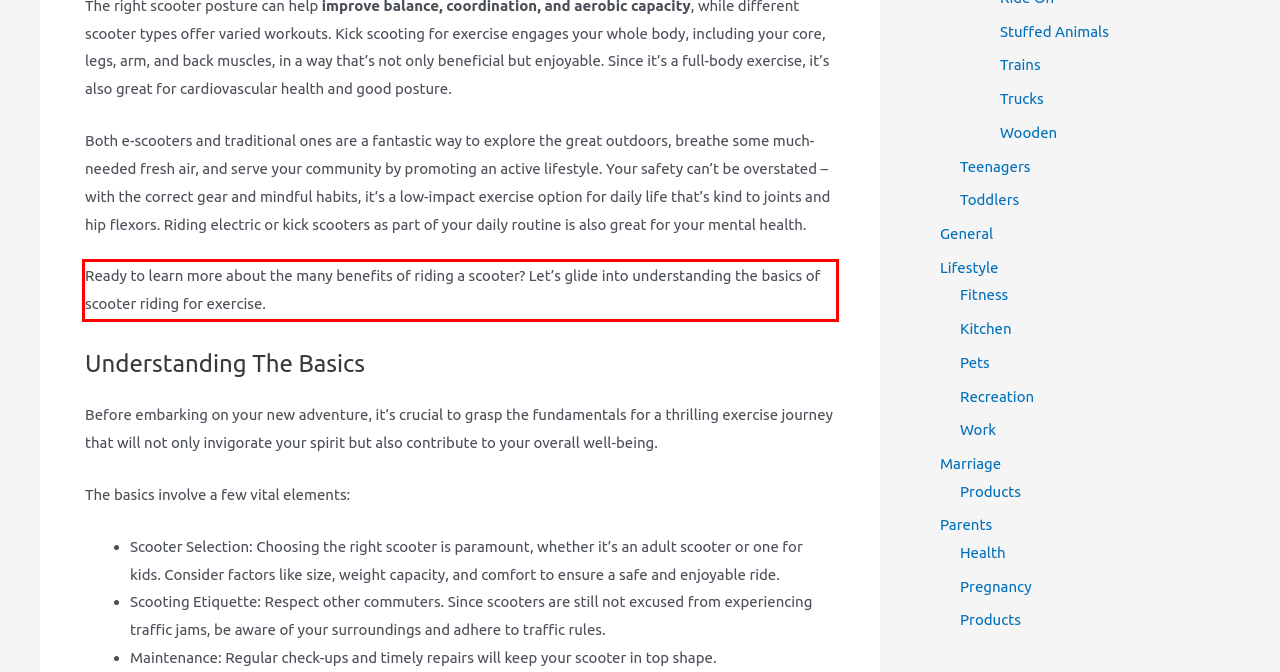You are presented with a webpage screenshot featuring a red bounding box. Perform OCR on the text inside the red bounding box and extract the content.

Ready to learn more about the many benefits of riding a scooter? Let’s glide into understanding the basics of scooter riding for exercise.